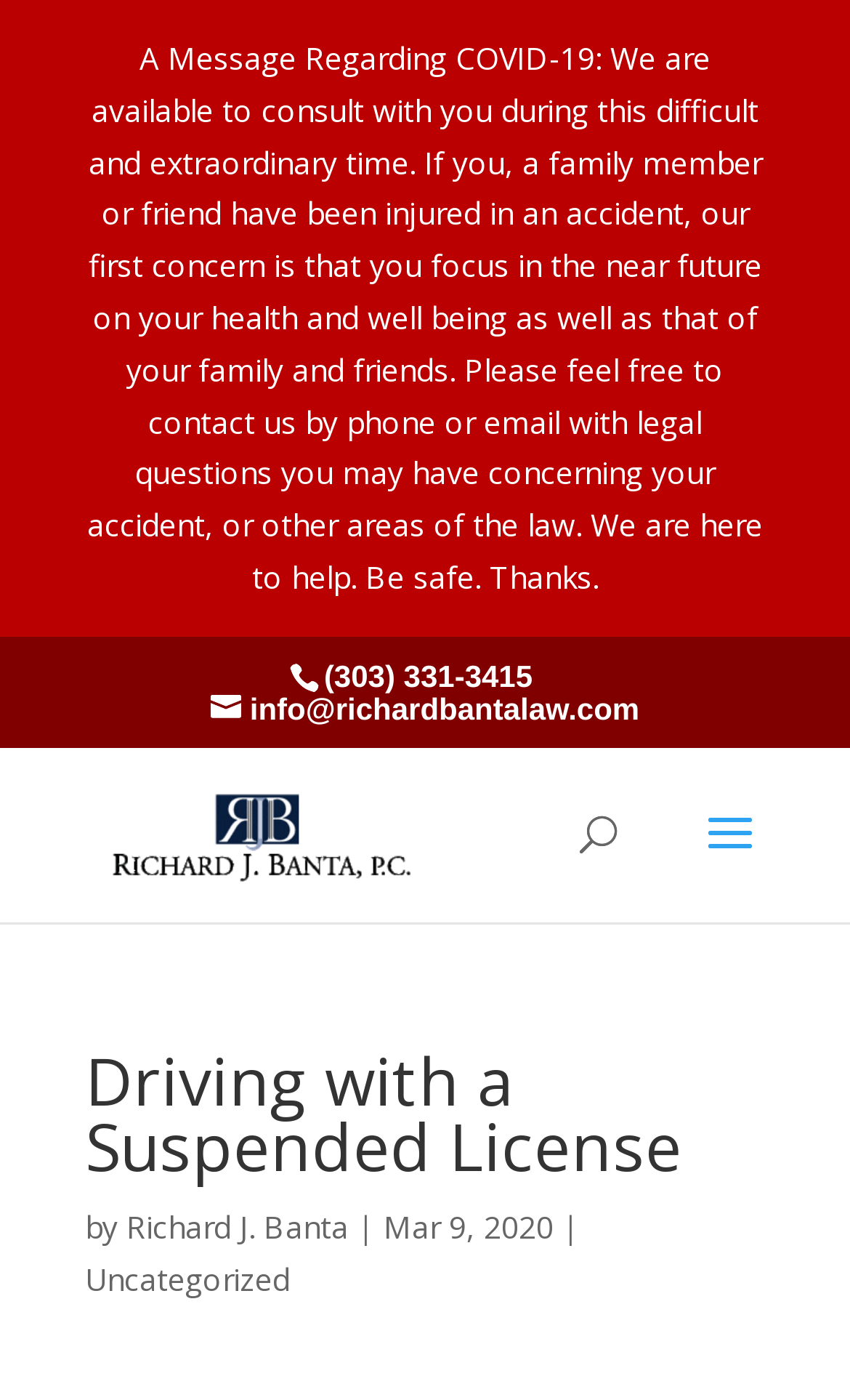Please provide a brief answer to the following inquiry using a single word or phrase:
Who is the author of the article?

Richard J. Banta